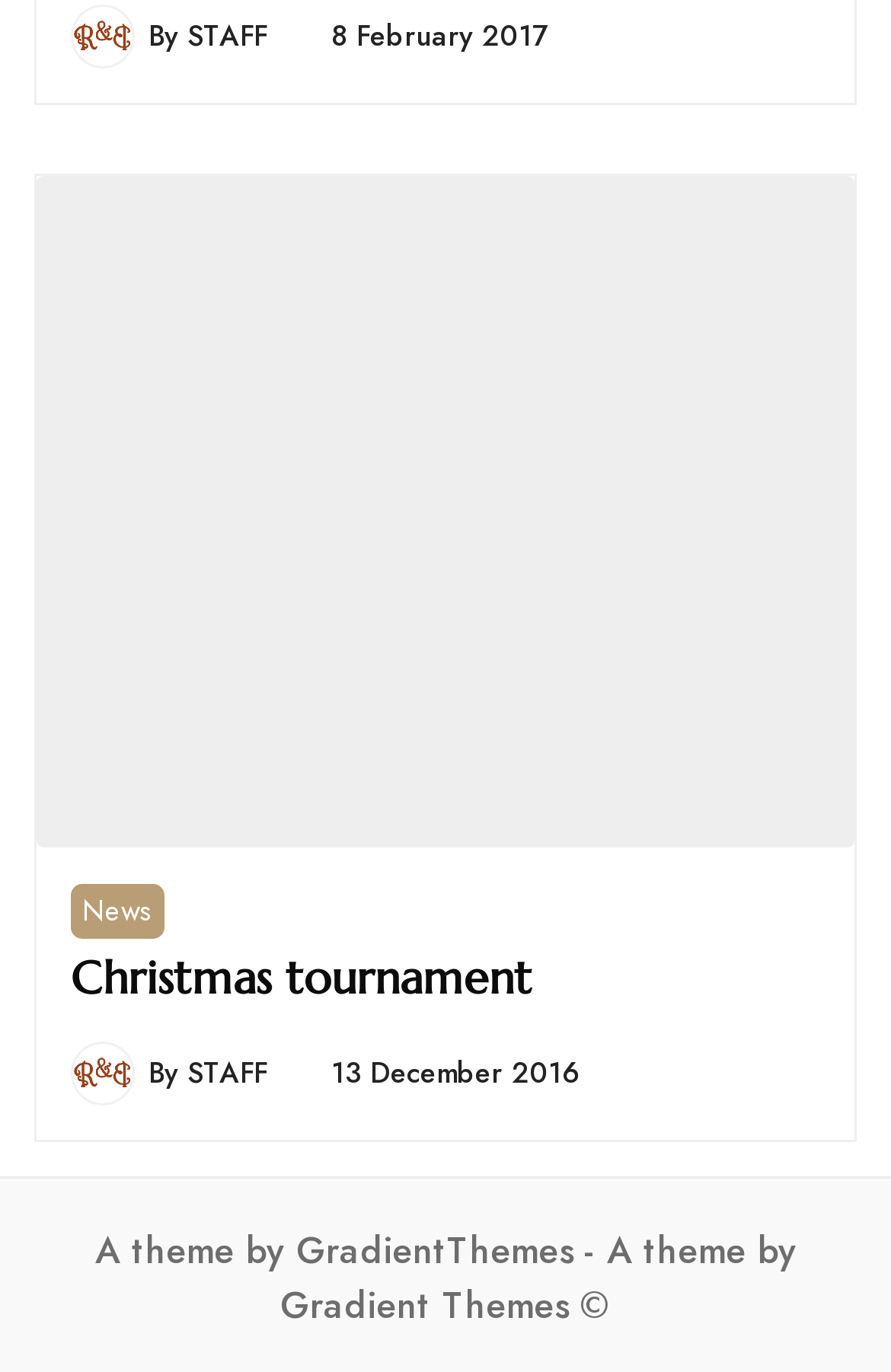Pinpoint the bounding box coordinates of the clickable area needed to execute the instruction: "Read article". The coordinates should be specified as four float numbers between 0 and 1, i.e., [left, top, right, bottom].

[0.041, 0.128, 0.959, 0.617]